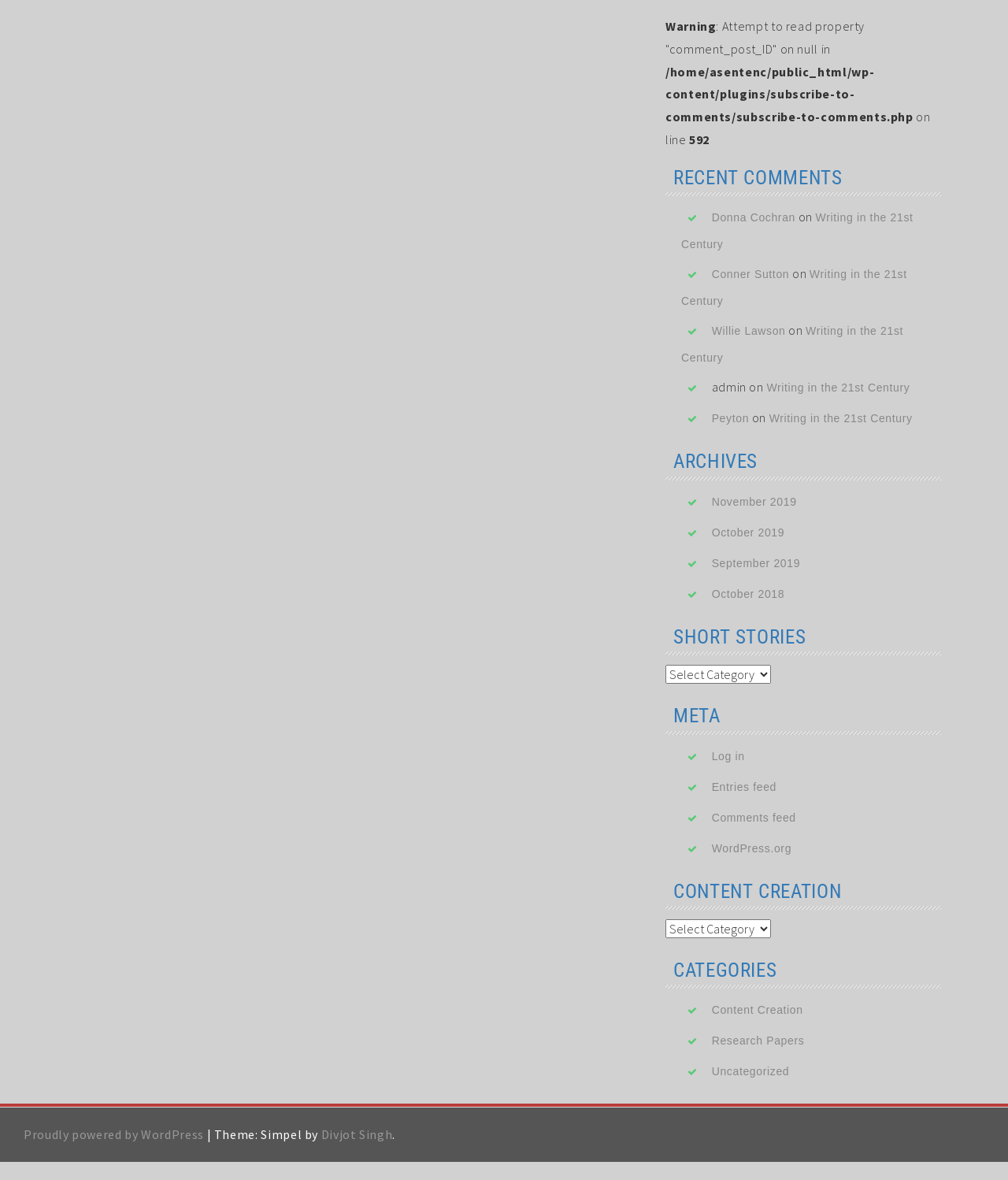What is the title of the first section?
Refer to the screenshot and respond with a concise word or phrase.

RECENT COMMENTS